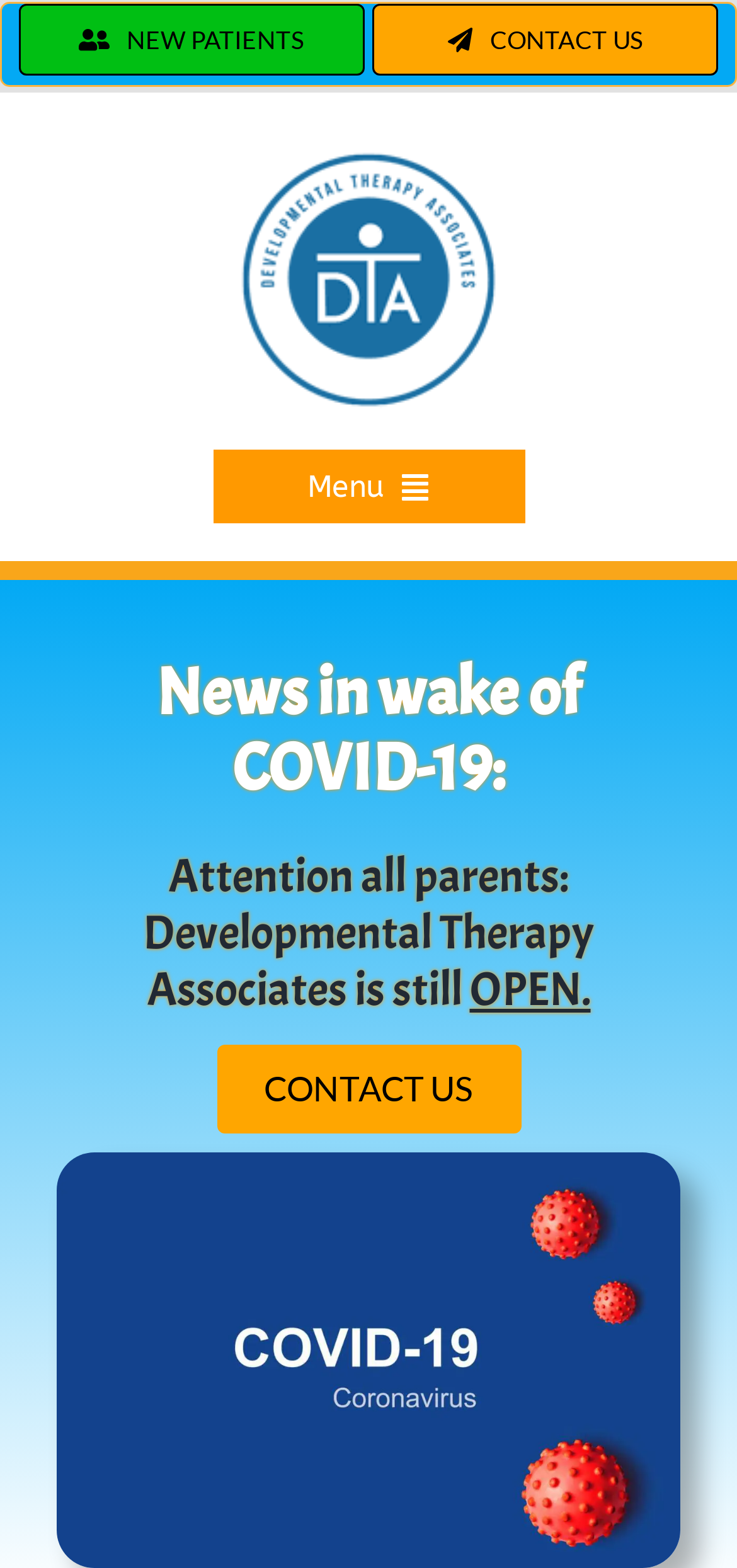Identify the bounding box coordinates of the clickable region necessary to fulfill the following instruction: "Follow the link 'Draft PIC/S Good Practices for Data Management and Integrity'". The bounding box coordinates should be four float numbers between 0 and 1, i.e., [left, top, right, bottom].

None